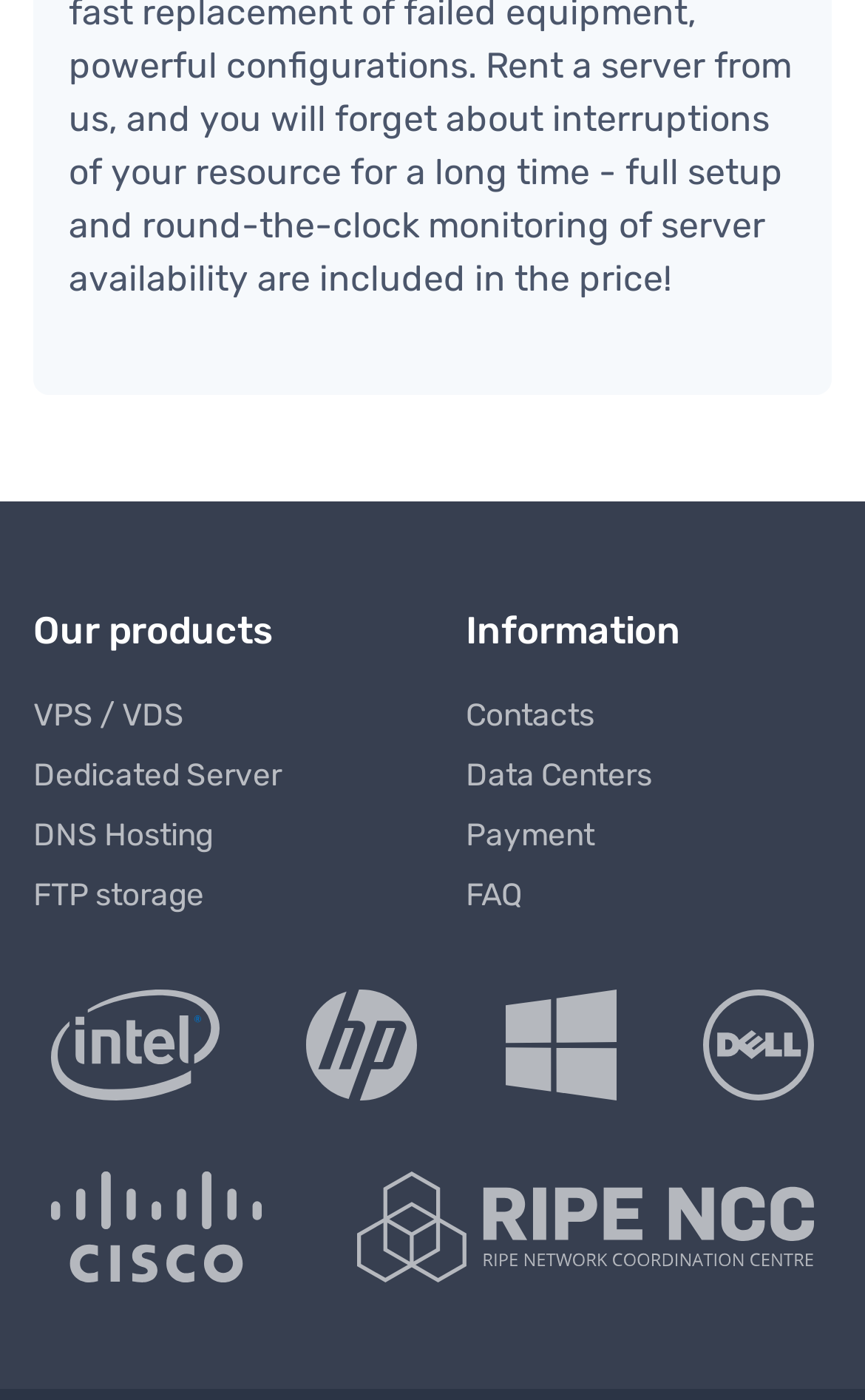What is the layout of the links?
Look at the image and respond with a one-word or short-phrase answer.

Two columns